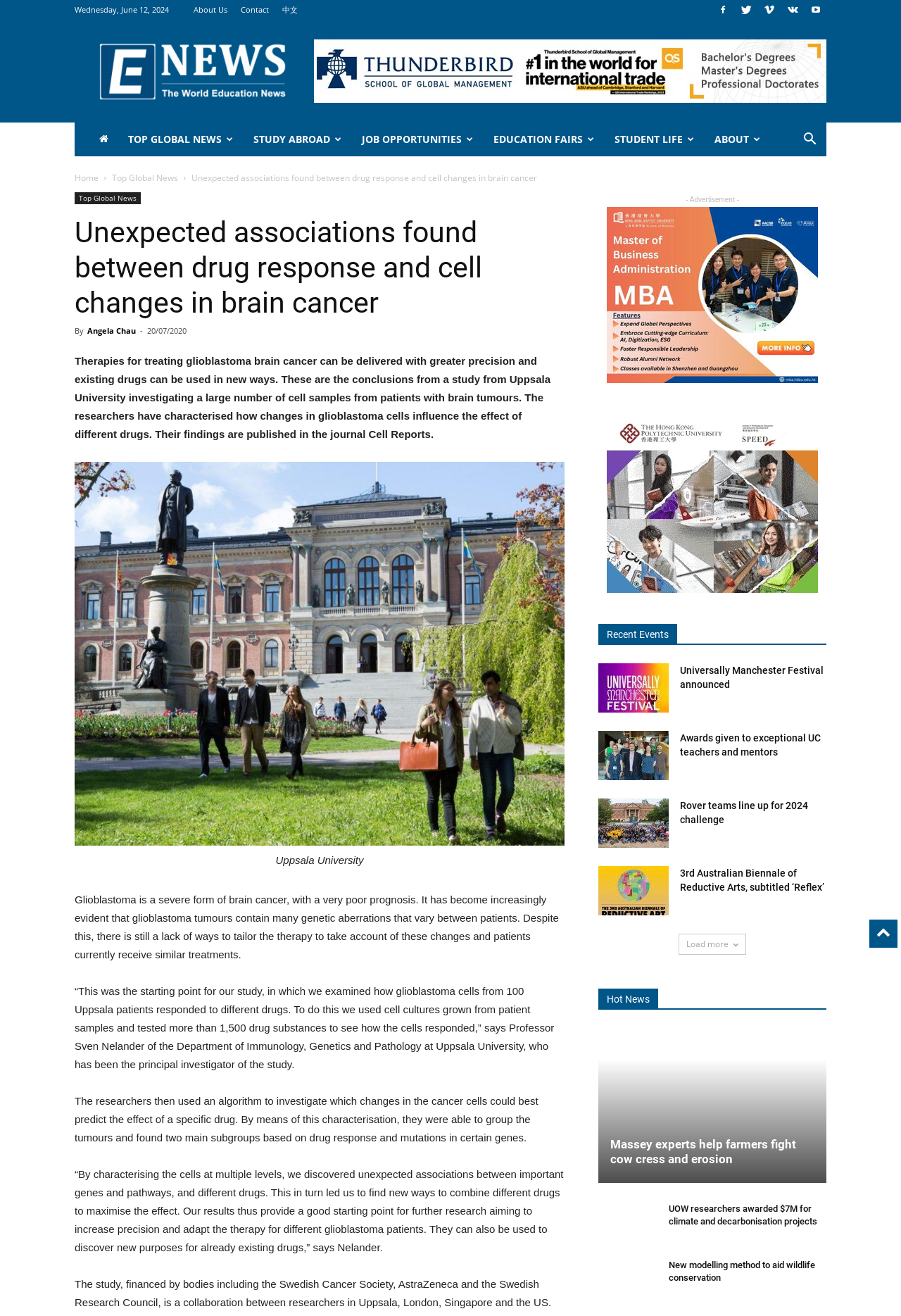Using the information from the screenshot, answer the following question thoroughly:
How many drug substances were tested in the study?

The number of drug substances tested in the study can be found in the article content, where it says 'To do this we used cell cultures grown from patient samples and tested more than 1,500 drug substances to see how the cells responded'.